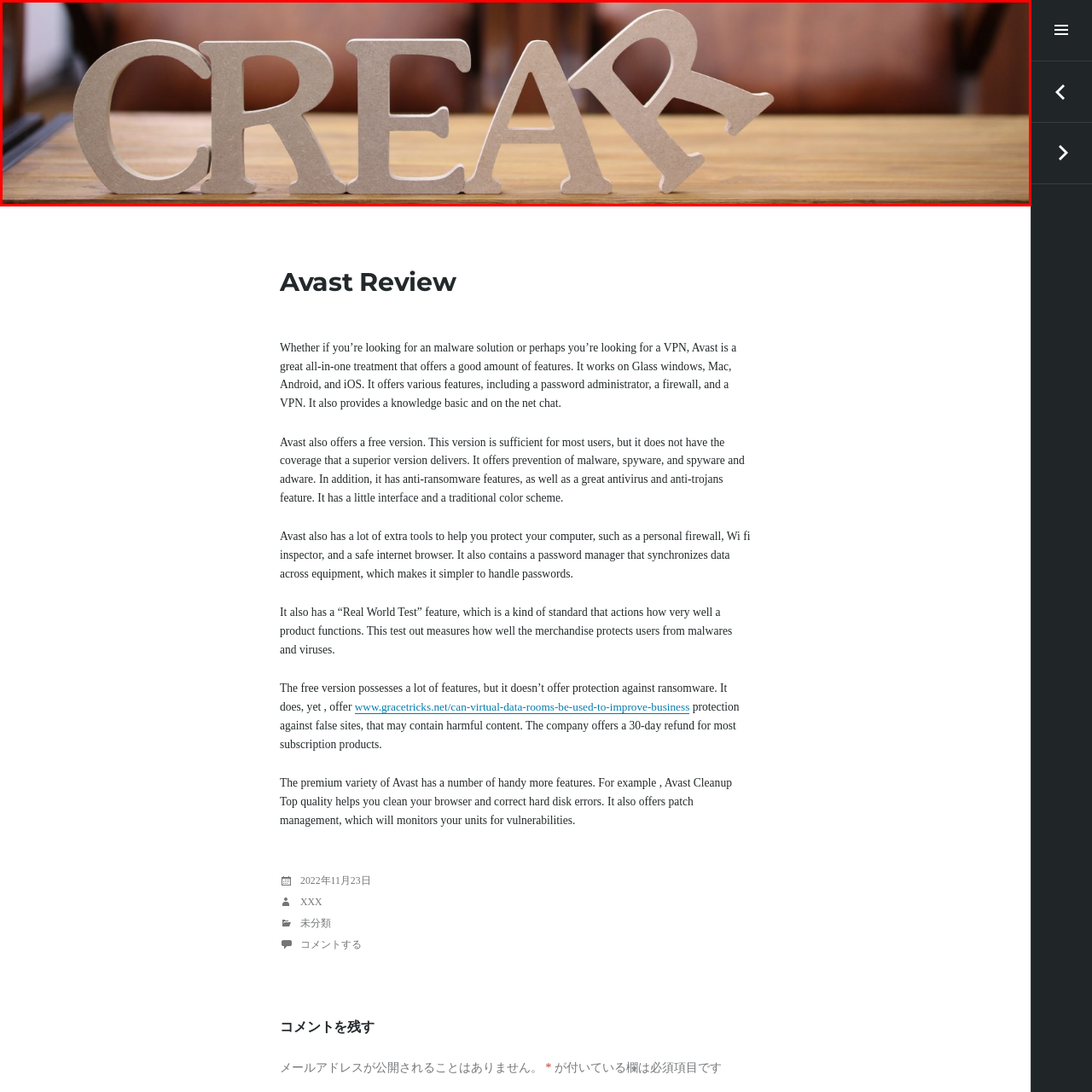Concentrate on the image inside the red border and answer the question in one word or phrase: 
What is the background of the image?

Soft, blurred brown leather